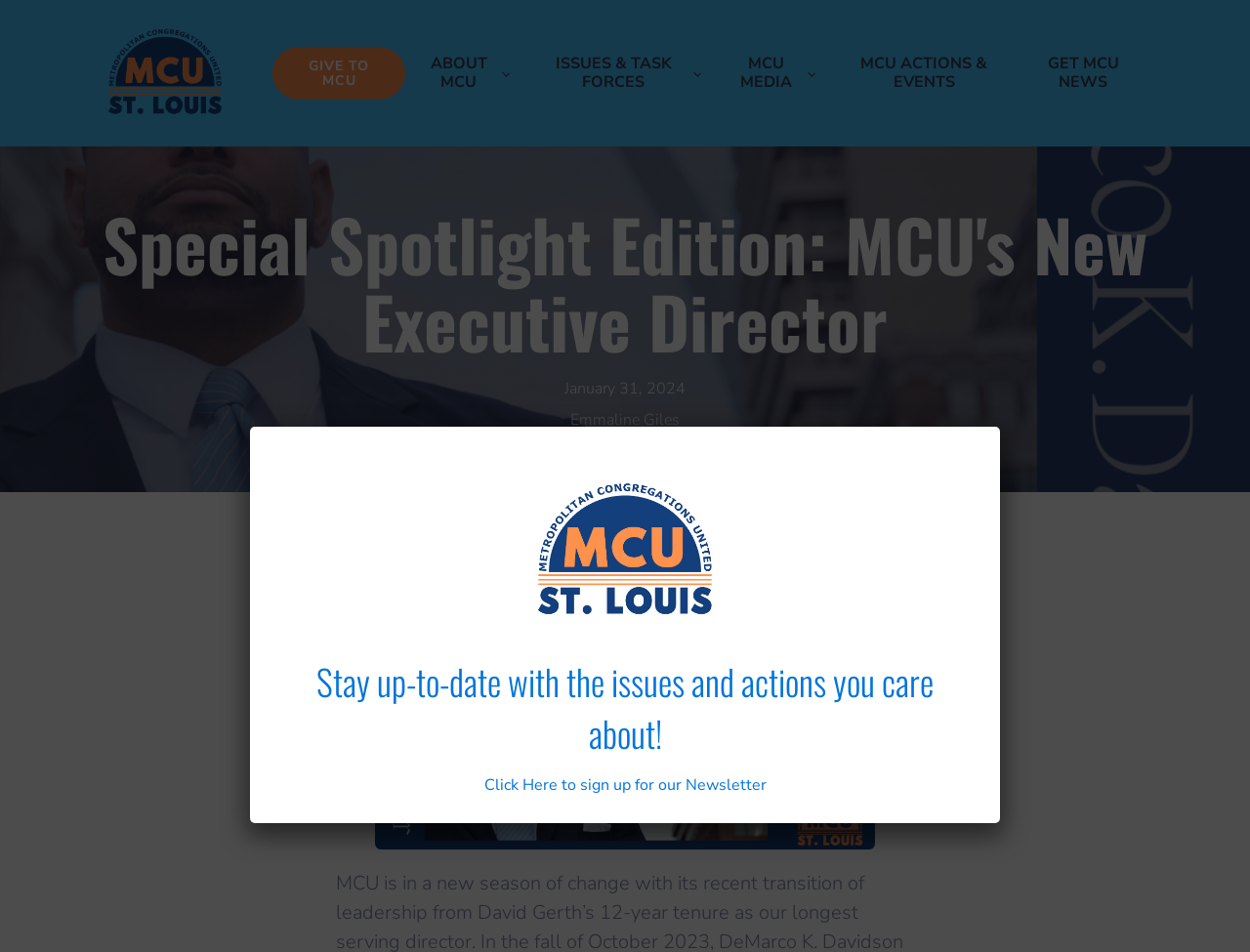Could you provide the bounding box coordinates for the portion of the screen to click to complete this instruction: "Go to GIVE TO MCU page"?

[0.218, 0.049, 0.324, 0.105]